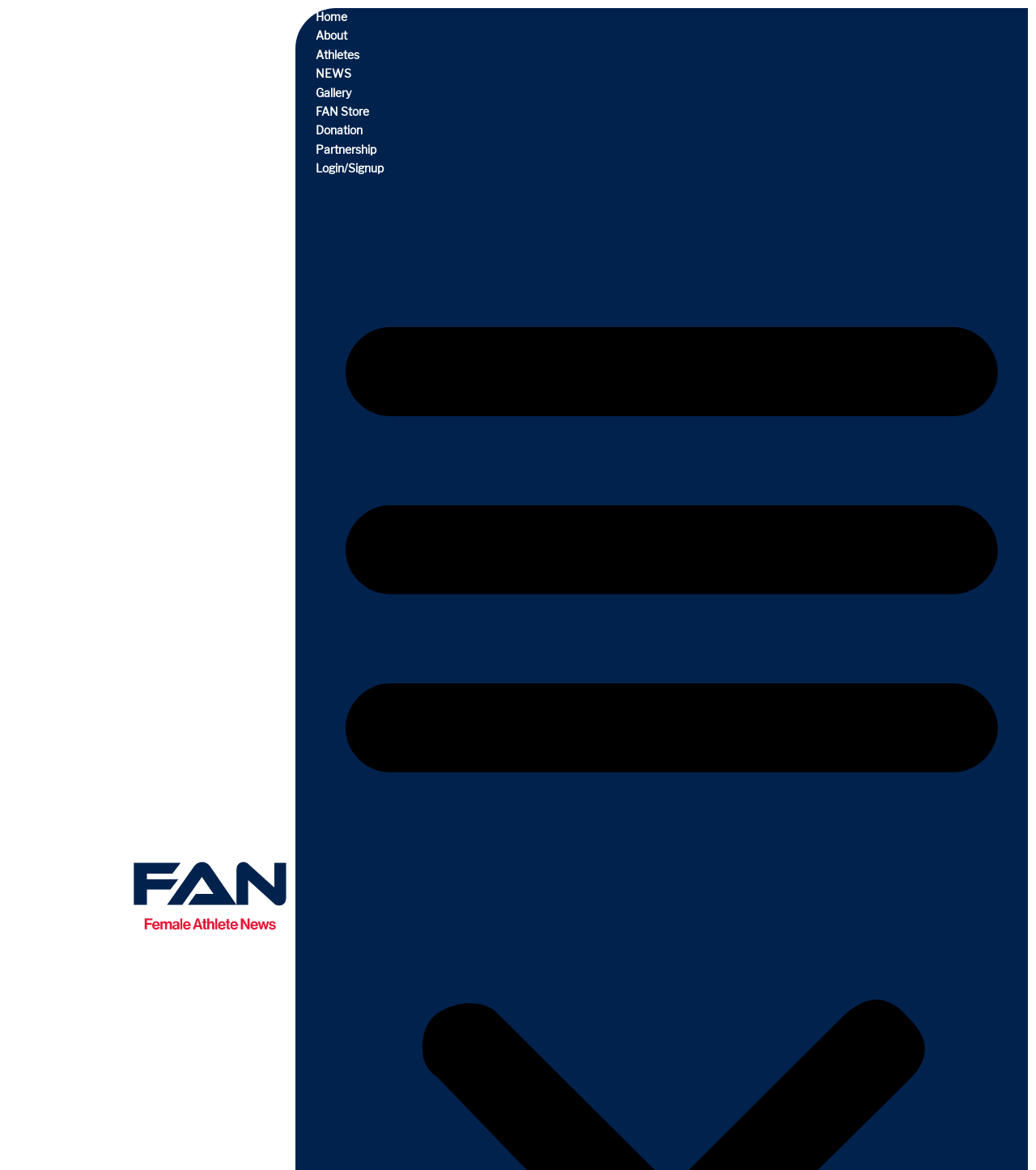Given the element description FAN Store, predict the bounding box coordinates for the UI element in the webpage screenshot. The format should be (top-left x, top-left y, bottom-right x, bottom-right y), and the values should be between 0 and 1.

[0.305, 0.09, 0.356, 0.102]